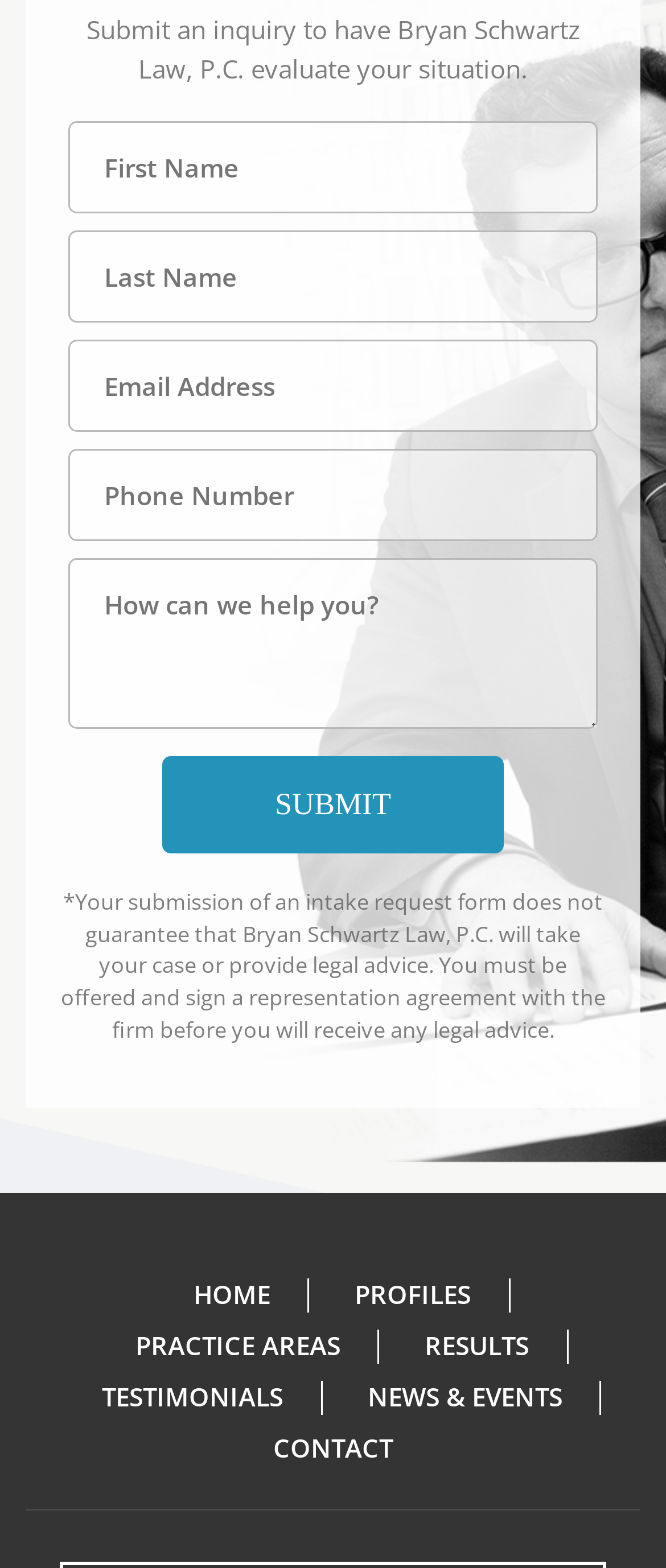What is the function of the 'Submit' button?
Look at the screenshot and respond with one word or a short phrase.

To submit the inquiry